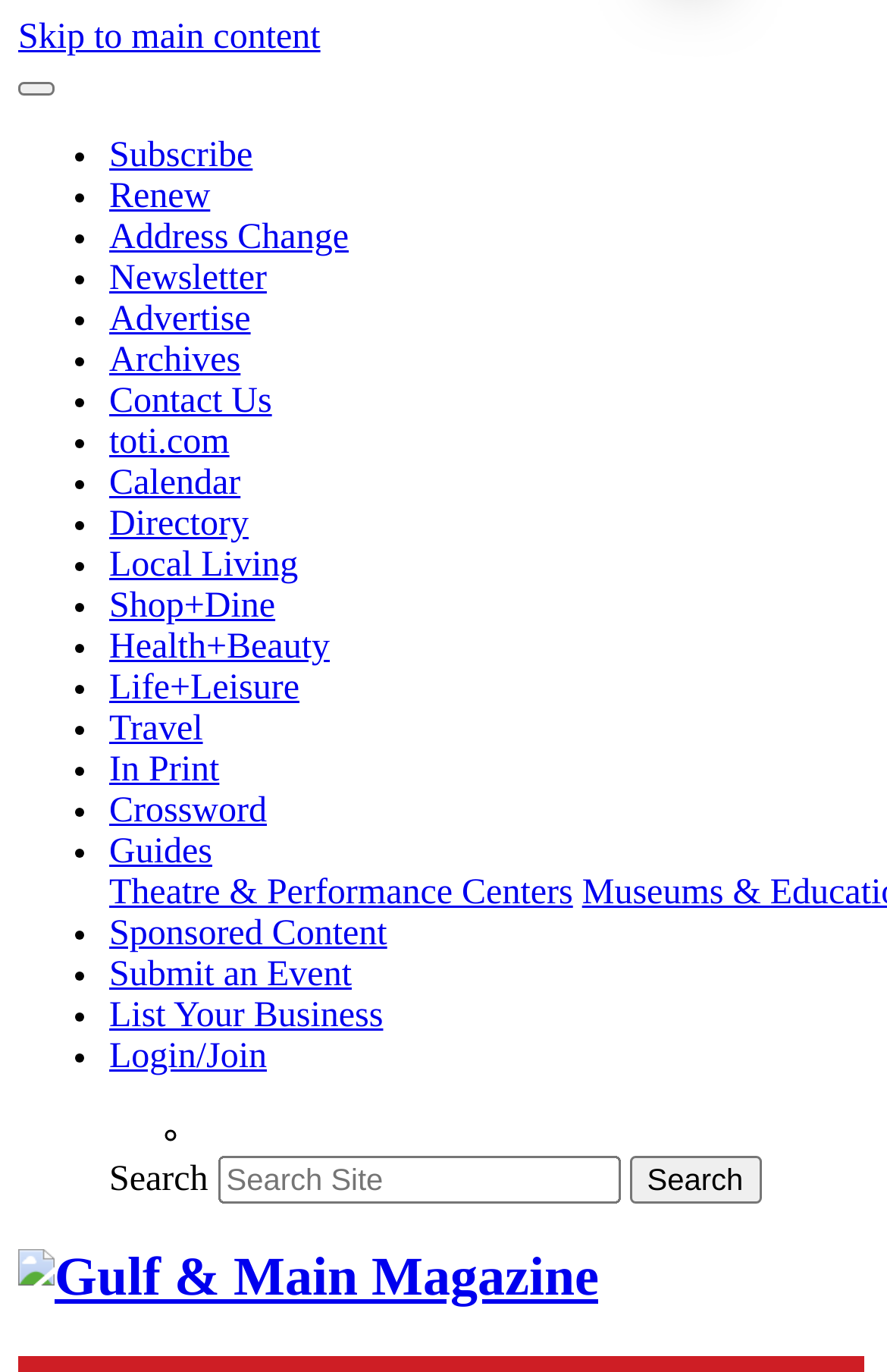Respond to the question below with a single word or phrase: What is the name of the magazine?

Gulf & Main Magazine